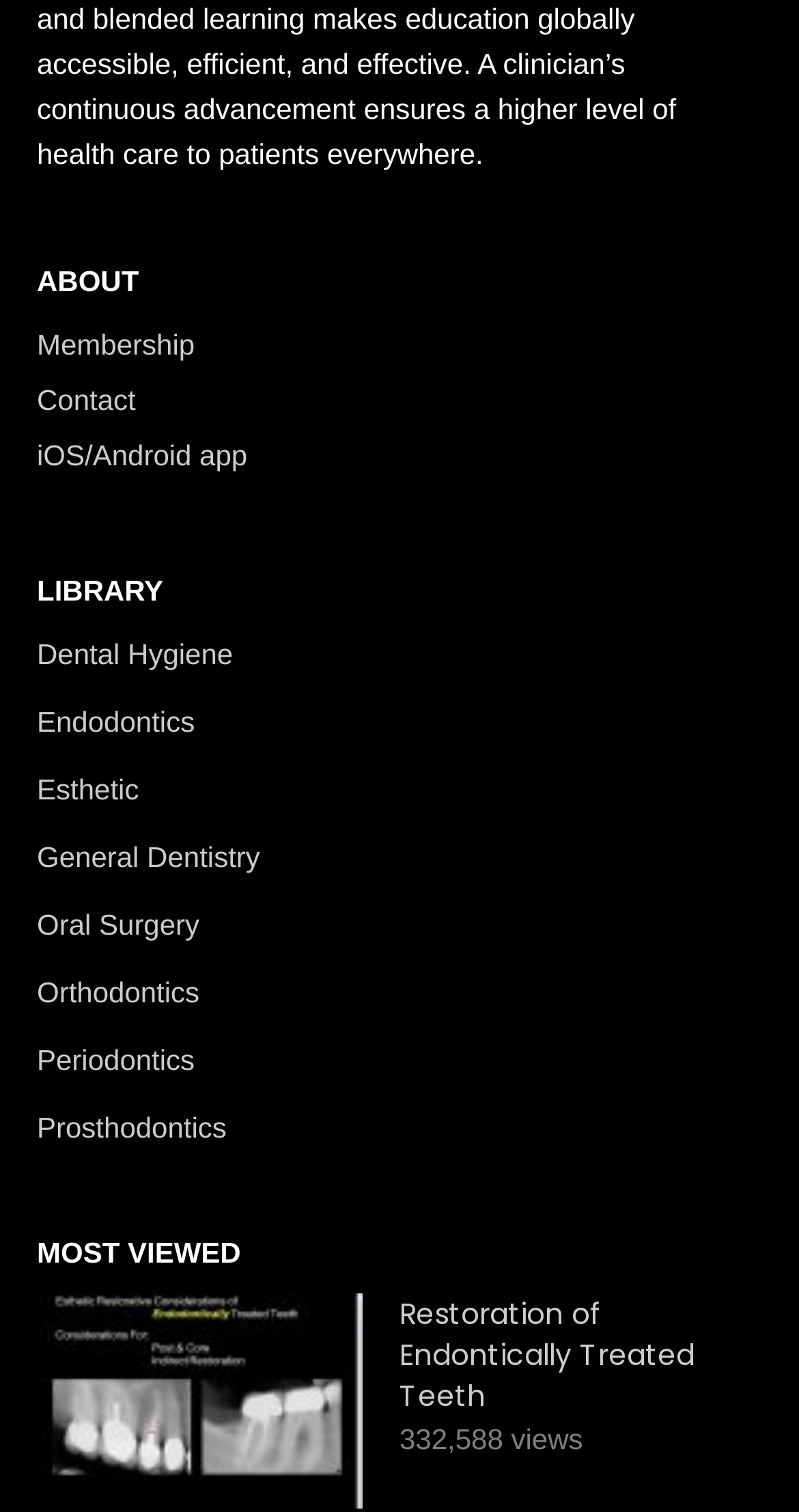Find the bounding box coordinates of the clickable area that will achieve the following instruction: "View Dental Hygiene".

[0.046, 0.417, 0.954, 0.447]